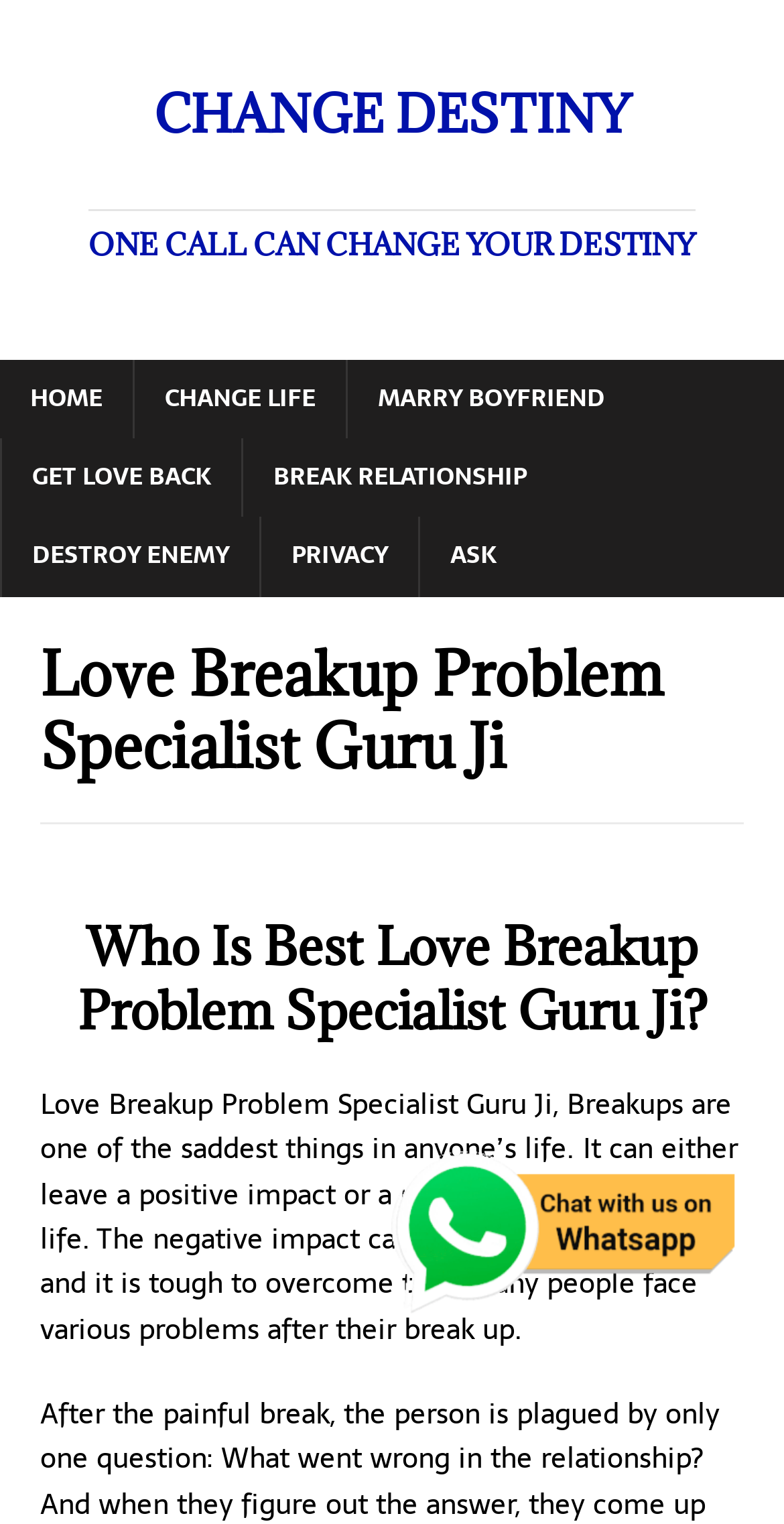Please determine the bounding box coordinates of the element to click on in order to accomplish the following task: "view necklaces". Ensure the coordinates are four float numbers ranging from 0 to 1, i.e., [left, top, right, bottom].

None